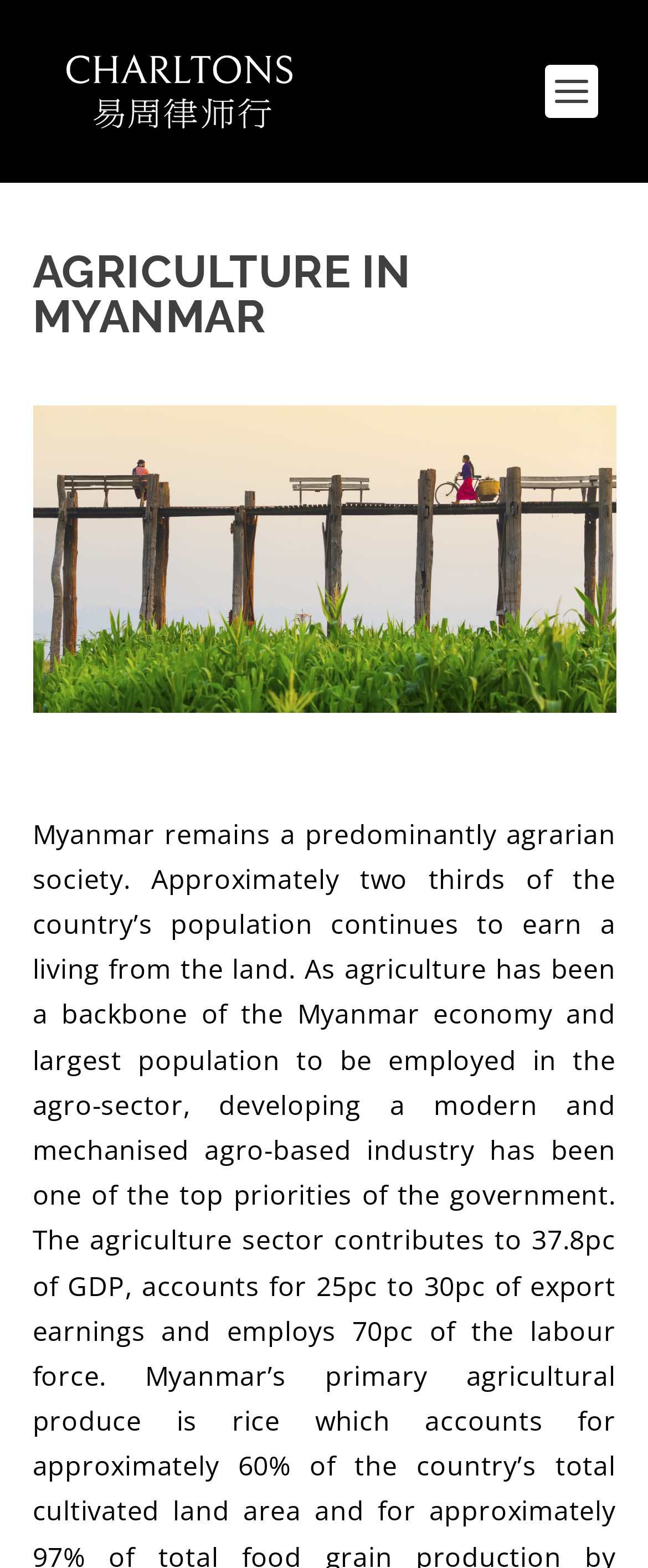Identify and provide the main heading of the webpage.

AGRICULTURE IN MYANMAR